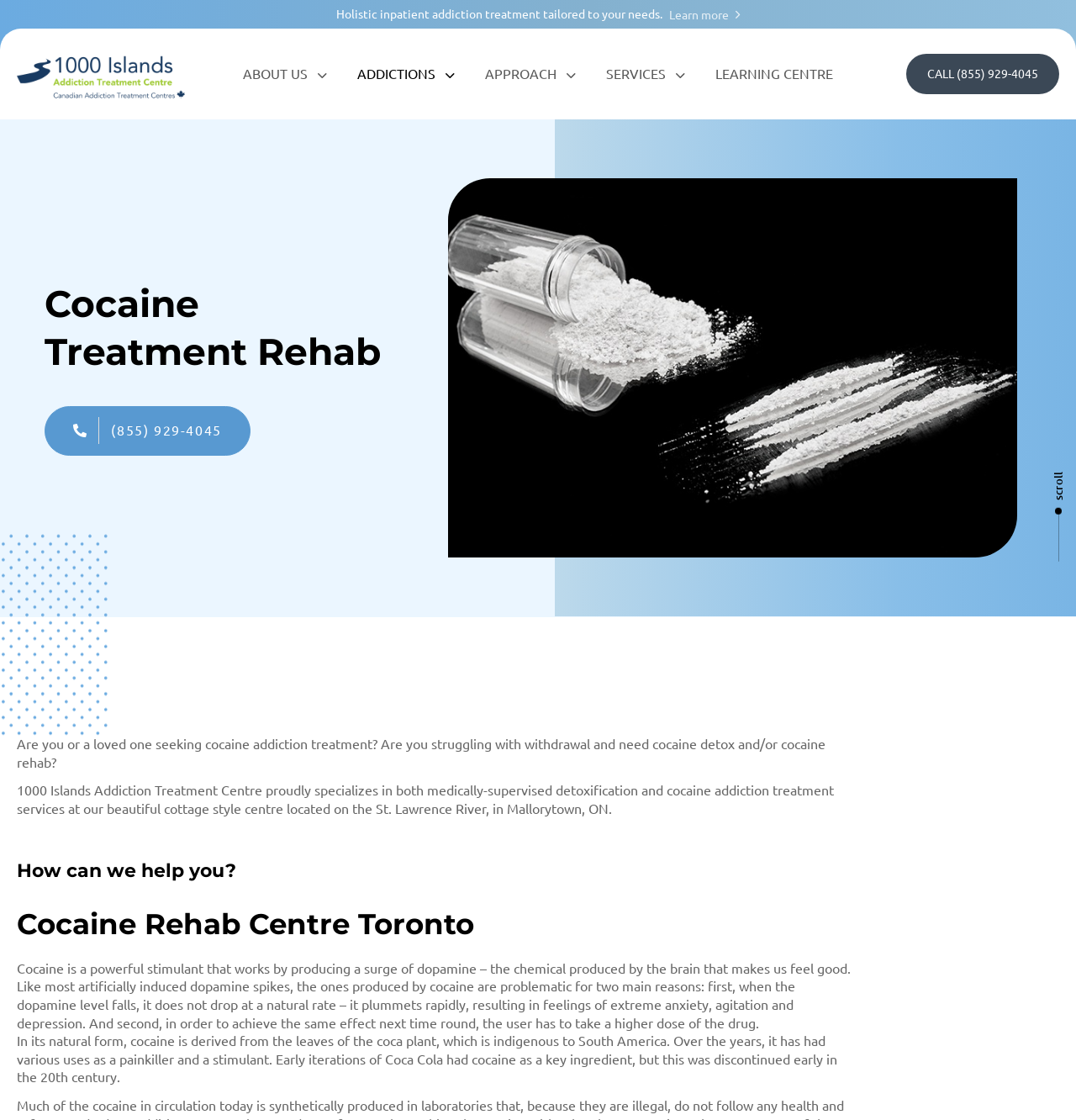Identify the bounding box coordinates of the area that should be clicked in order to complete the given instruction: "Call for cocaine treatment information". The bounding box coordinates should be four float numbers between 0 and 1, i.e., [left, top, right, bottom].

[0.842, 0.048, 0.984, 0.084]